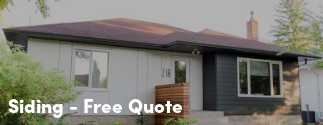Outline with detail what the image portrays.

This image showcases a beautifully updated exterior of a bungalow located in Winnipeg, reflecting modern architectural design while maintaining a cozy aesthetic. The house features a mix of elegant siding styles, with a striking combination of dark and light tones that enhance its curb appeal. A wooden accent wall near the entrance adds warmth and character, inviting guests into the home. The lush greenery surrounding the front yard complements the stylish exterior, emphasizing the property's connection to nature. This visual serves as part of the promotional material for siding renovations, emphasizing the call to action with the phrase "Siding - Free Quote" prominently displayed. This highlights the company's commitment to helping homeowners achieve a perfect blend of style and protection for their home exteriors.